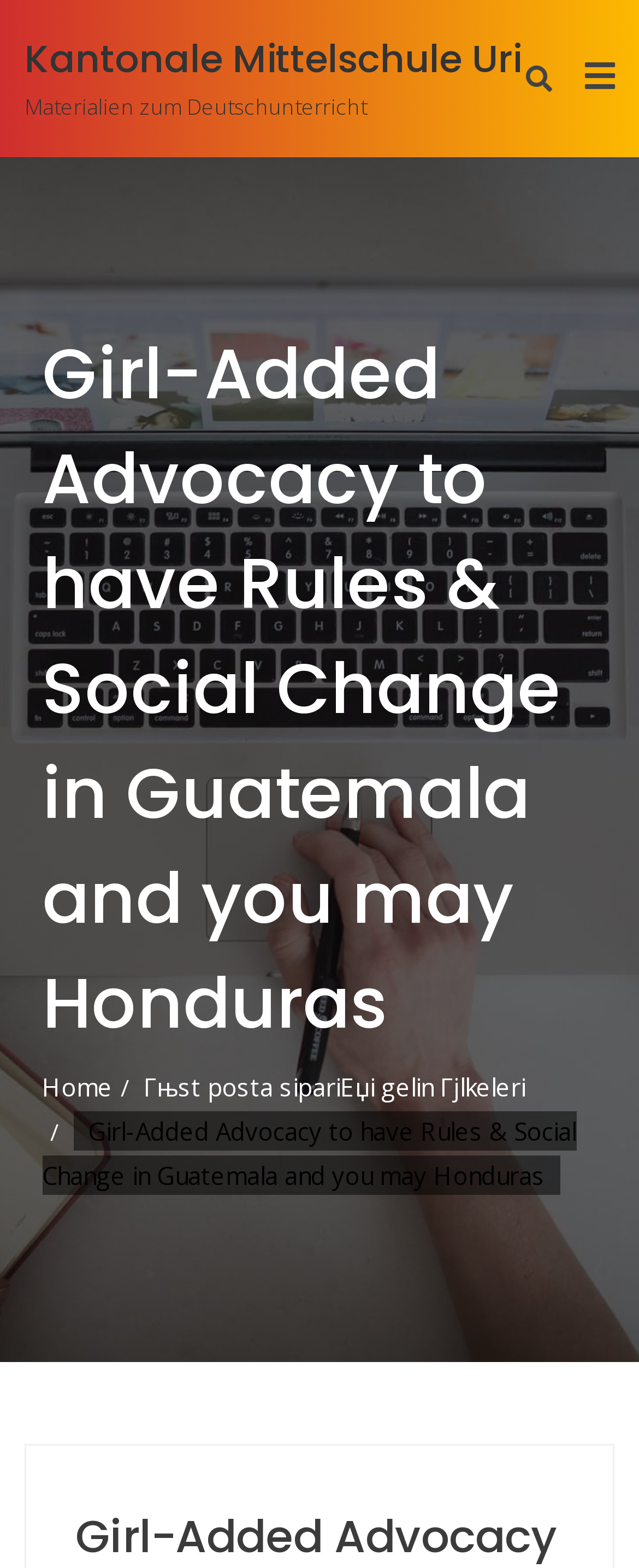Give a concise answer using one word or a phrase to the following question:
How many links are there in the top section?

3